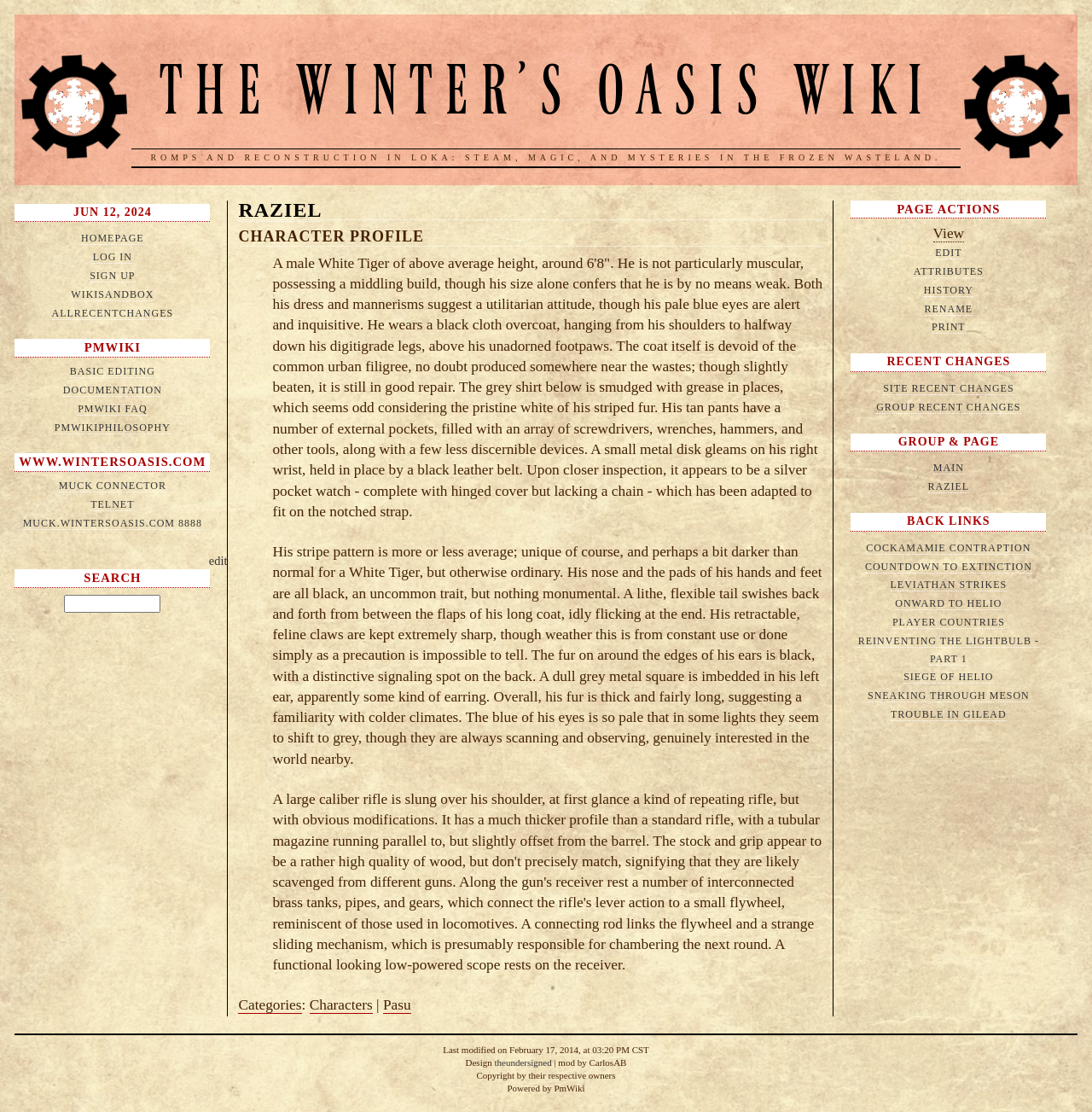What is the color of the character's eyes?
Using the image, provide a detailed and thorough answer to the question.

The webpage describes the character's eyes as 'pale blue eyes', which suggests that the character's eyes are pale blue in color.